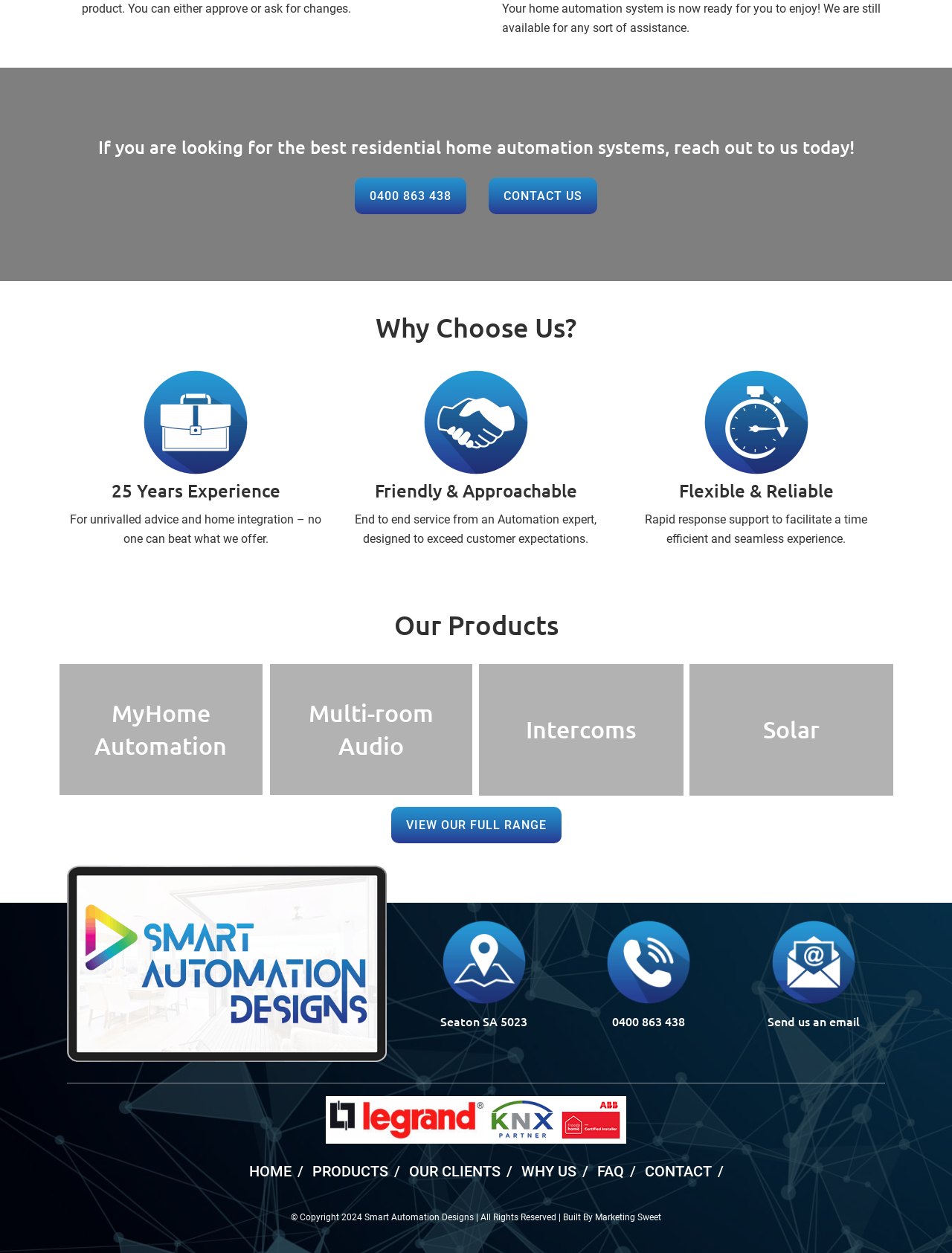Locate the bounding box coordinates of the clickable area to execute the instruction: "Send us an email". Provide the coordinates as four float numbers between 0 and 1, represented as [left, top, right, bottom].

[0.806, 0.809, 0.903, 0.822]